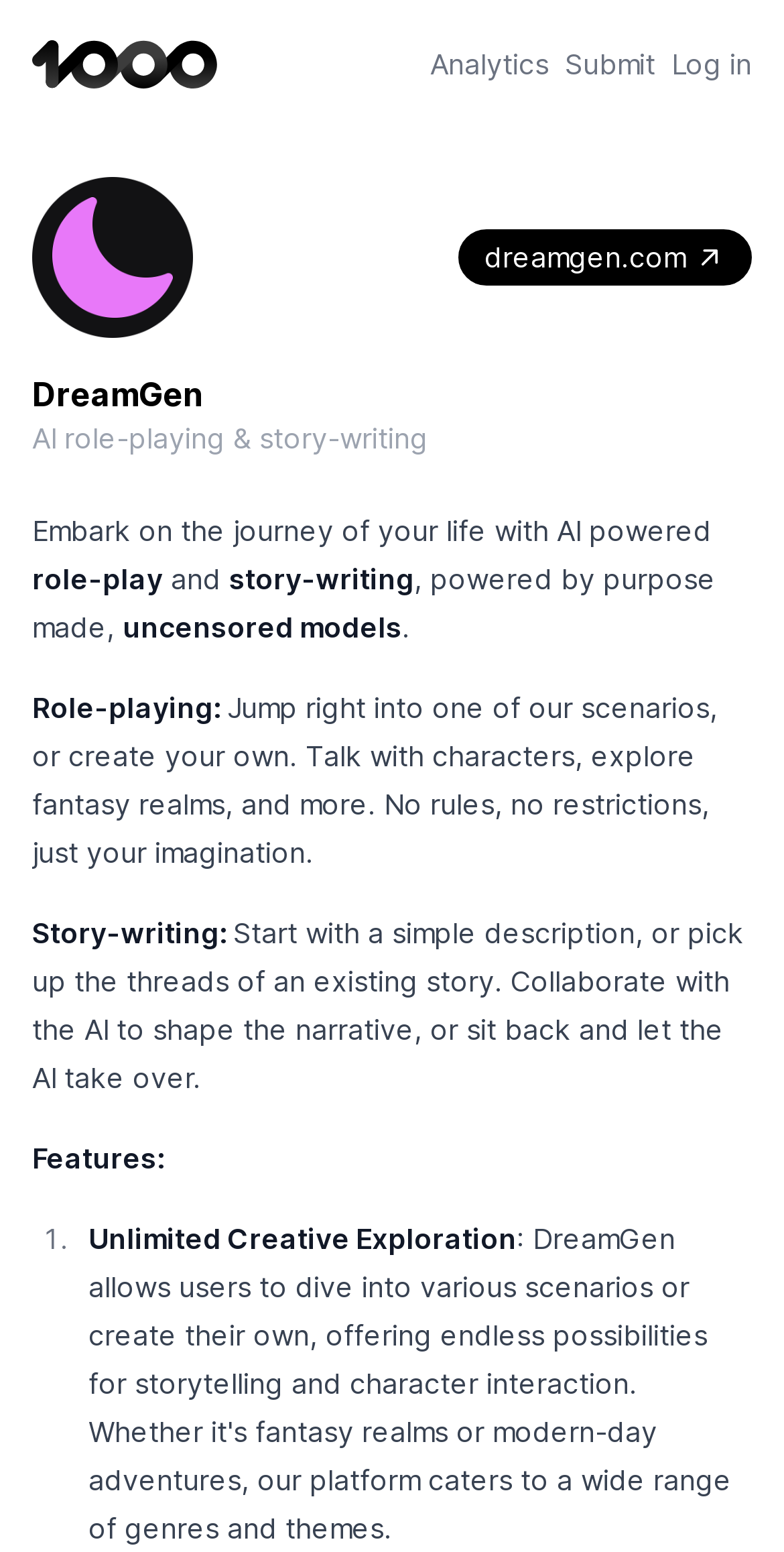Please give a one-word or short phrase response to the following question: 
How many links are there in the top navigation bar?

3